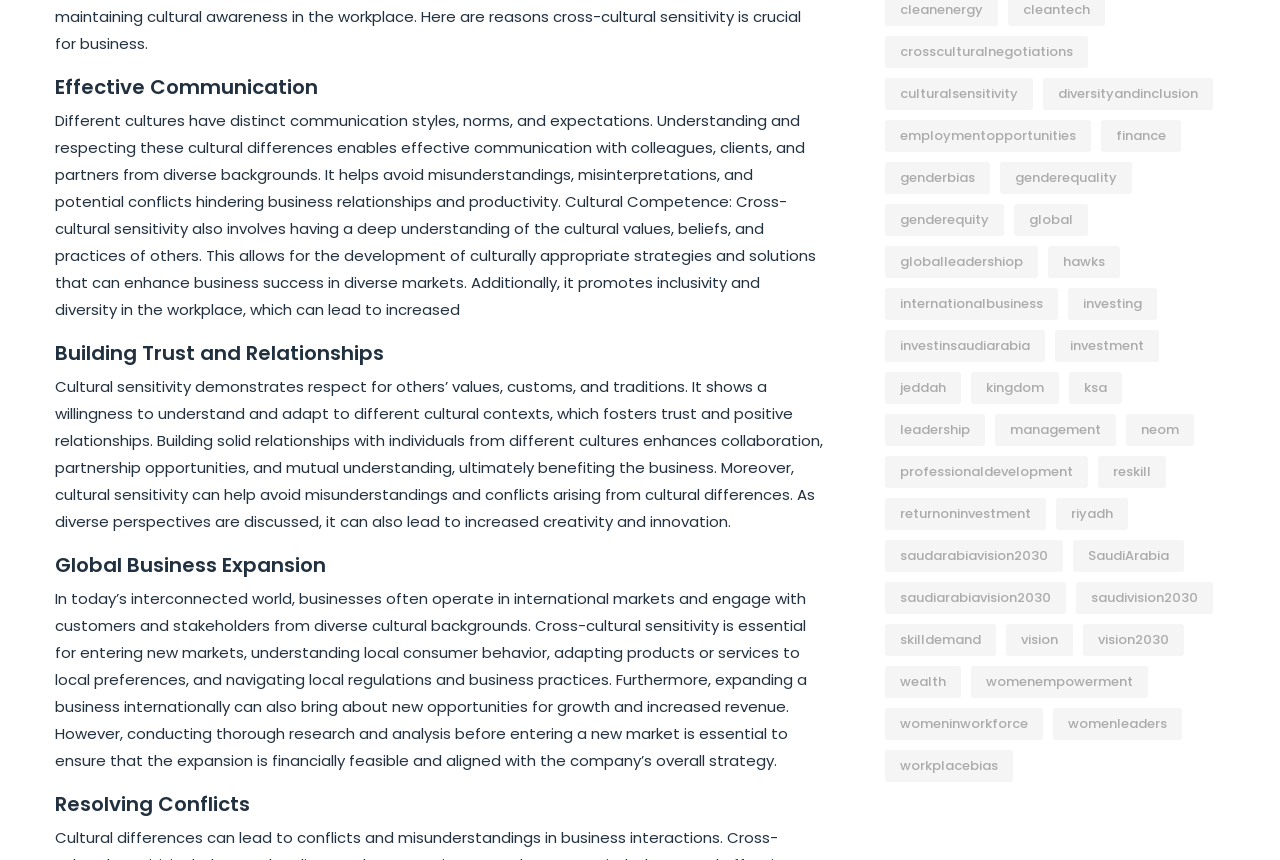Using the description: "jeddah", identify the bounding box of the corresponding UI element in the screenshot.

[0.691, 0.433, 0.751, 0.47]